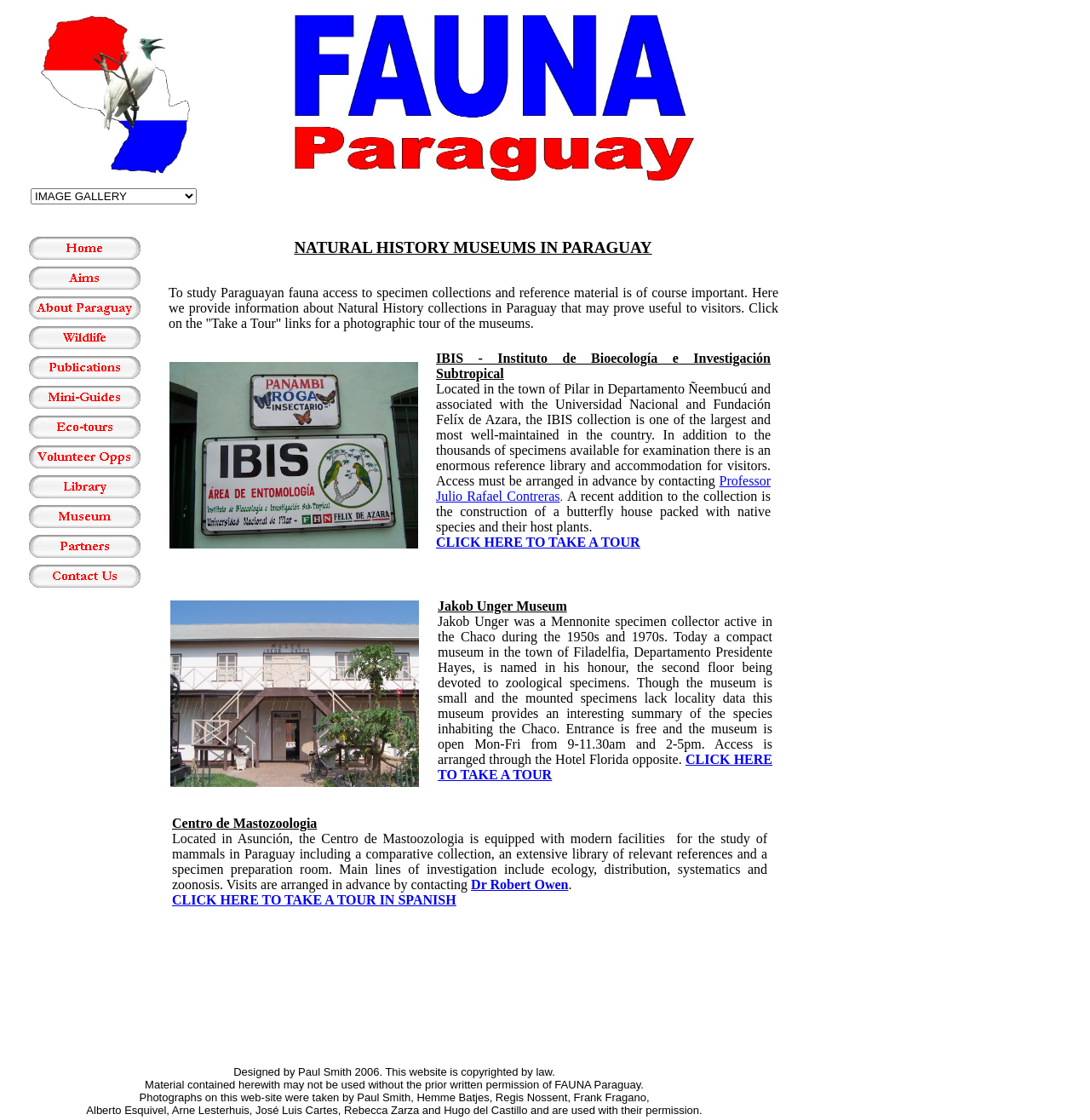Bounding box coordinates are specified in the format (top-left x, top-left y, bottom-right x, bottom-right y). All values are floating point numbers bounded between 0 and 1. Please provide the bounding box coordinate of the region this sentence describes: Dr Robert Owen

[0.432, 0.783, 0.521, 0.796]